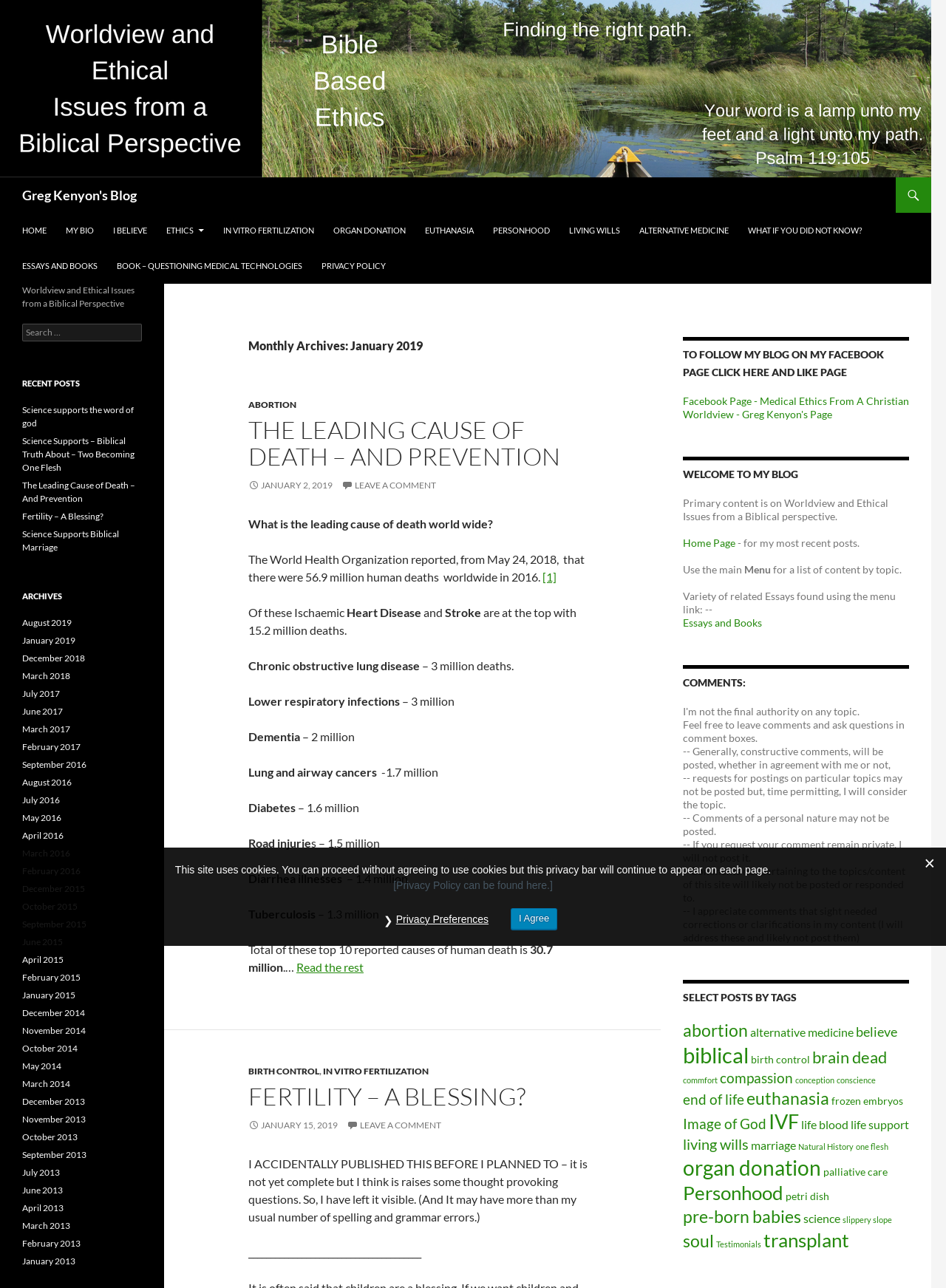Provide a one-word or one-phrase answer to the question:
How many articles are on the front page?

2